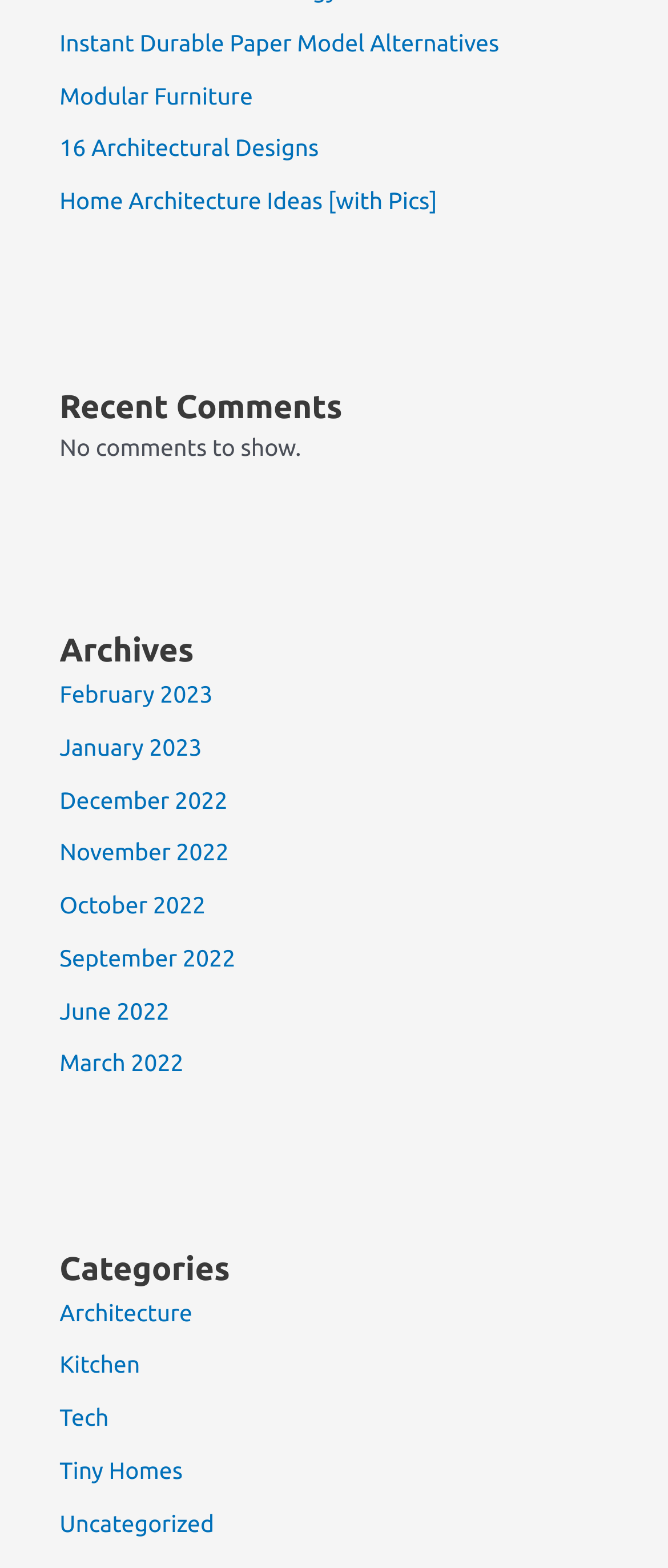Predict the bounding box of the UI element based on this description: "Hans Raj College".

None